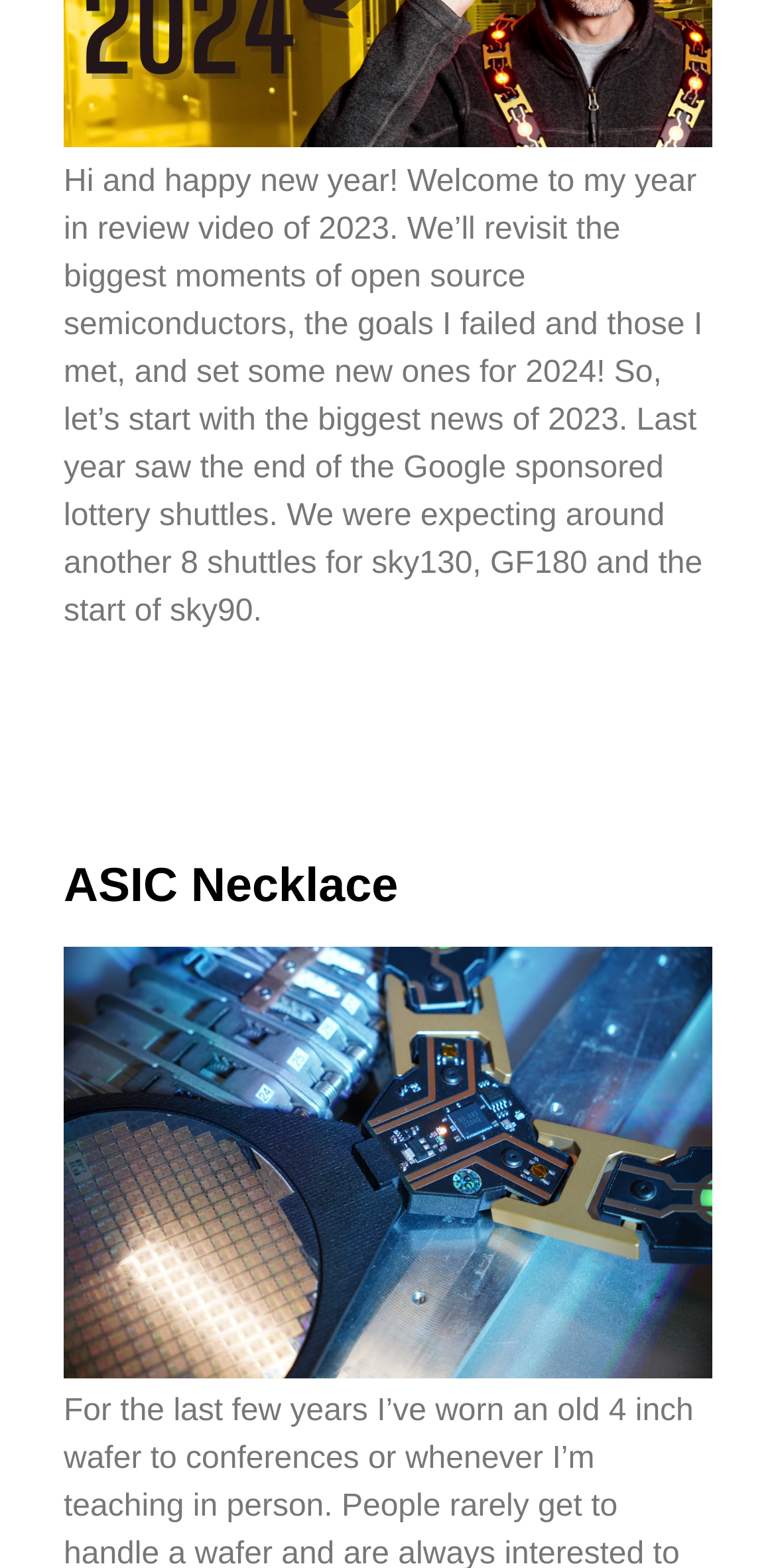Locate the bounding box coordinates of the UI element described by: "ASIC Necklace". The bounding box coordinates should consist of four float numbers between 0 and 1, i.e., [left, top, right, bottom].

[0.082, 0.548, 0.513, 0.582]